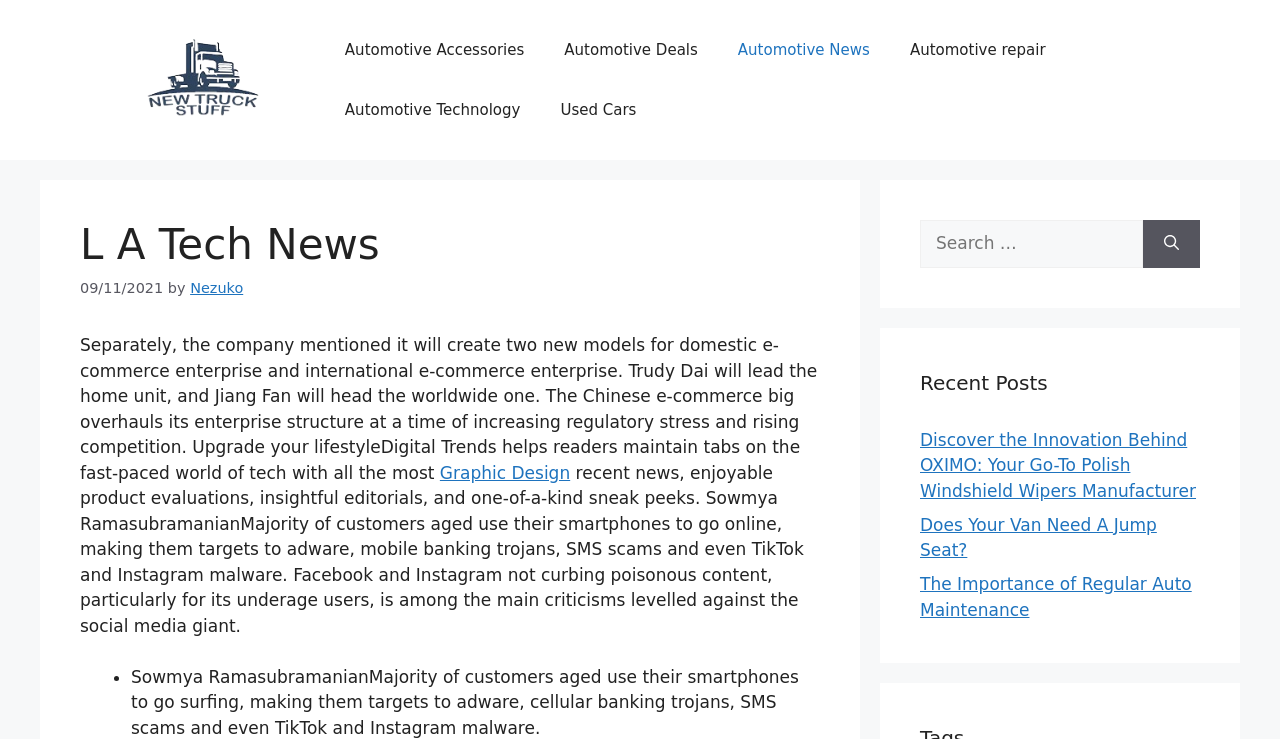Determine the bounding box coordinates of the clickable element to complete this instruction: "Read the latest news". Provide the coordinates in the format of four float numbers between 0 and 1, [left, top, right, bottom].

[0.062, 0.454, 0.638, 0.653]